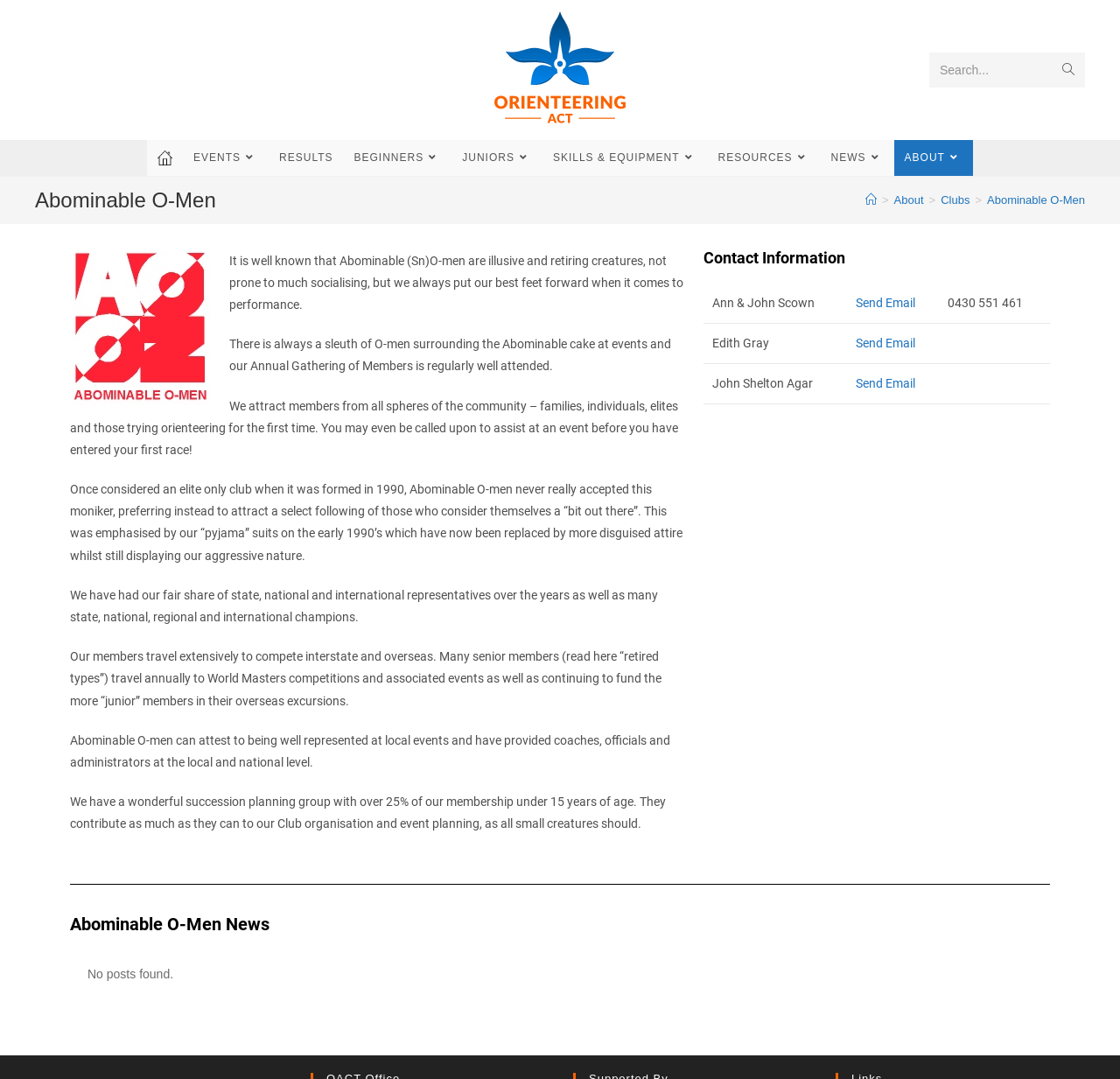Given the description of a UI element: "Network - Taskmaster", identify the bounding box coordinates of the matching element in the webpage screenshot.

None